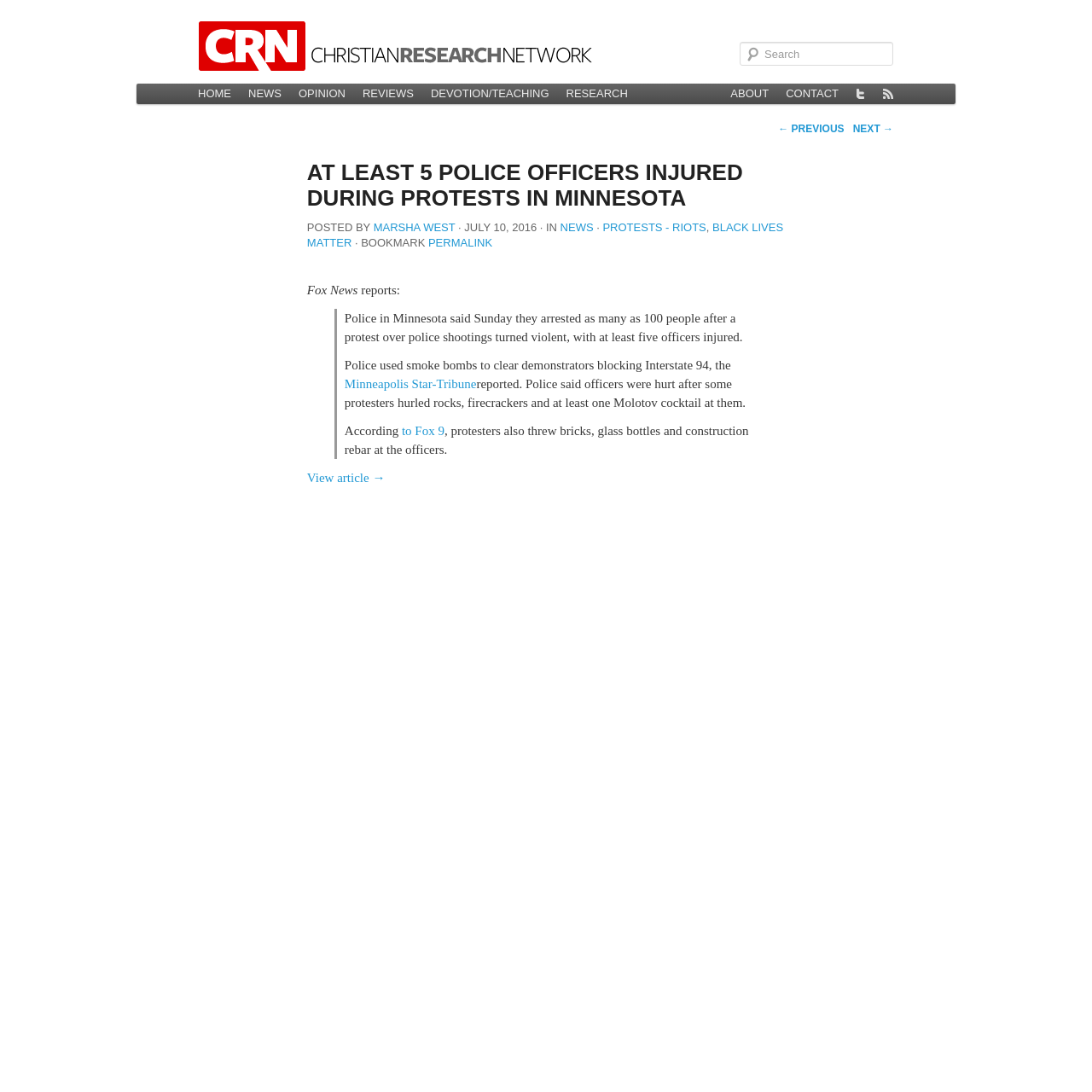Please provide a brief answer to the question using only one word or phrase: 
What was thrown at the police officers?

Rocks, firecrackers, and Molotov cocktail